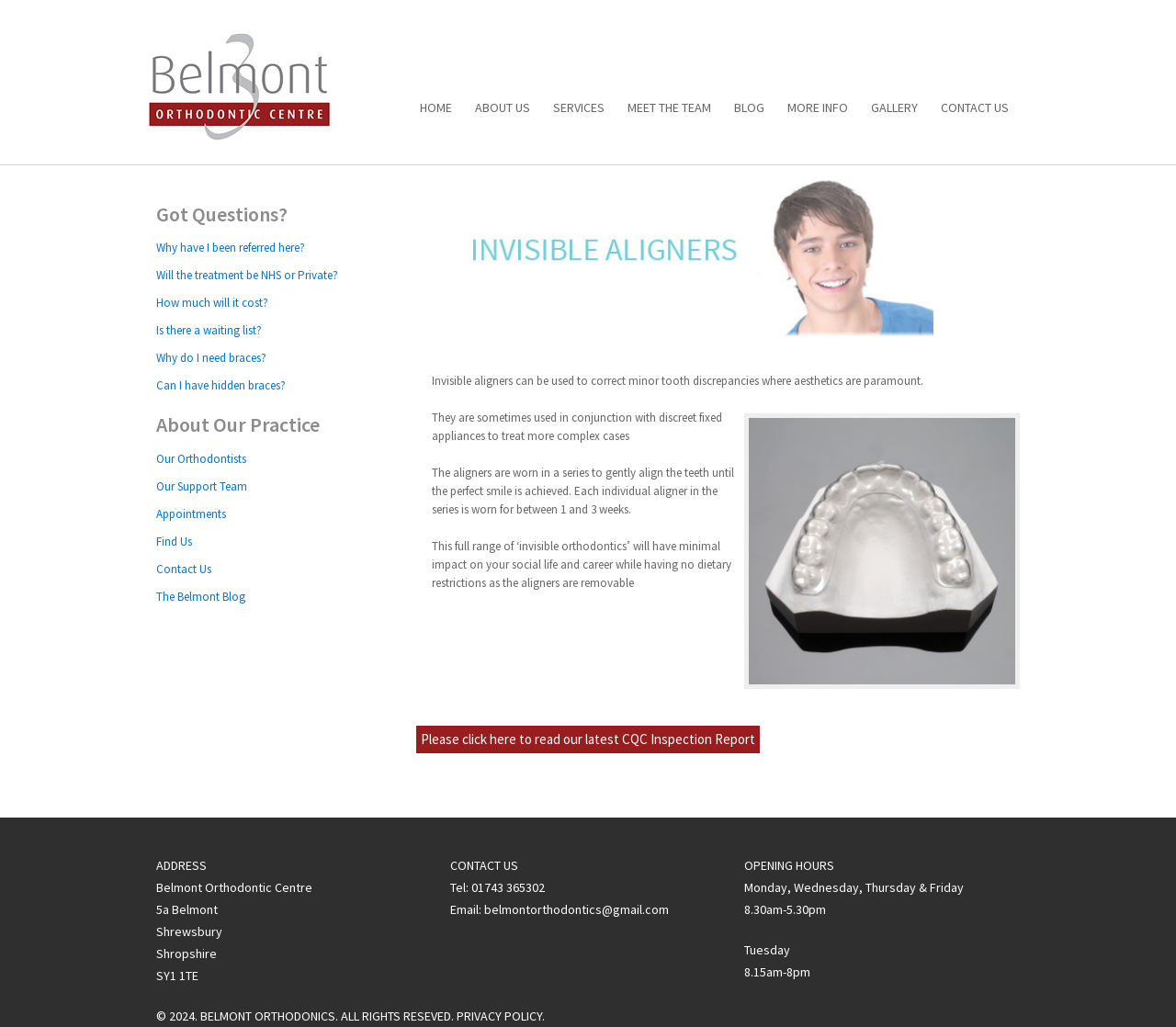What is the purpose of invisible aligners?
Answer the question with just one word or phrase using the image.

To correct minor tooth discrepancies